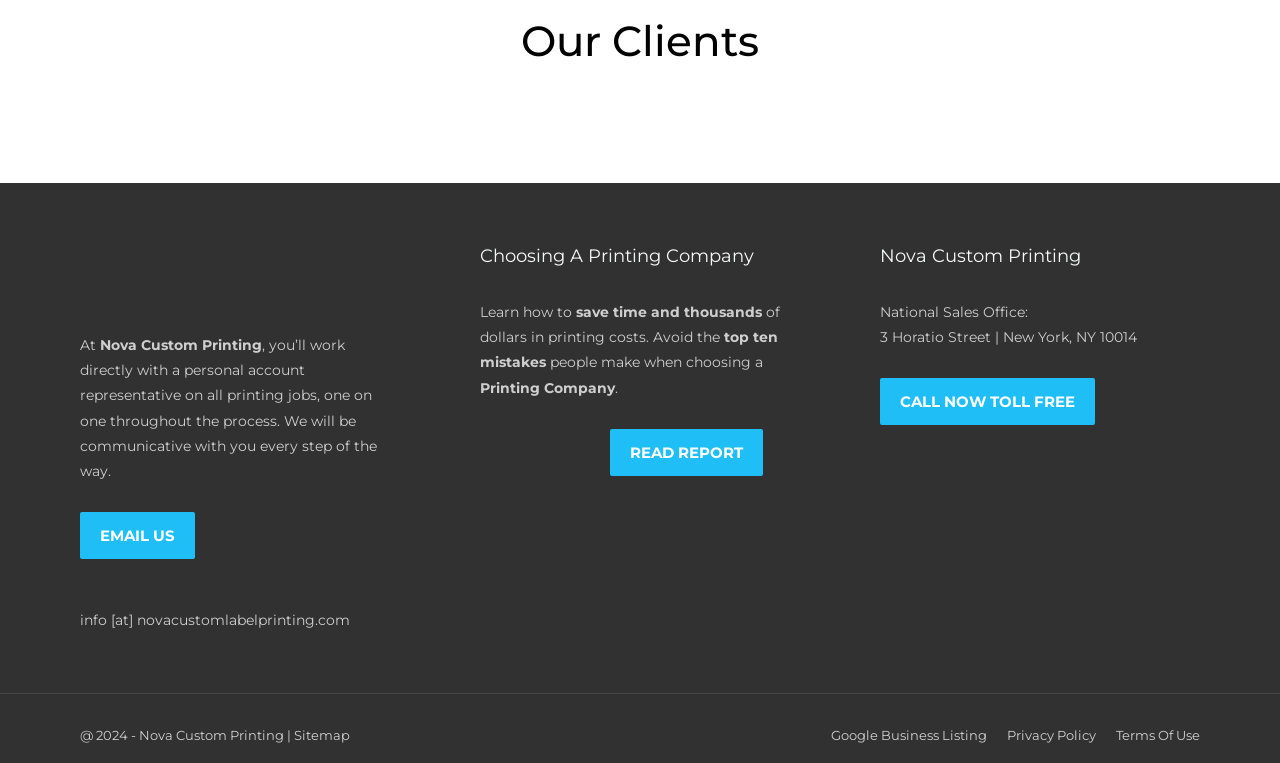What is the email address to contact?
Using the information from the image, give a concise answer in one word or a short phrase.

info@novacustomlabelprinting.com